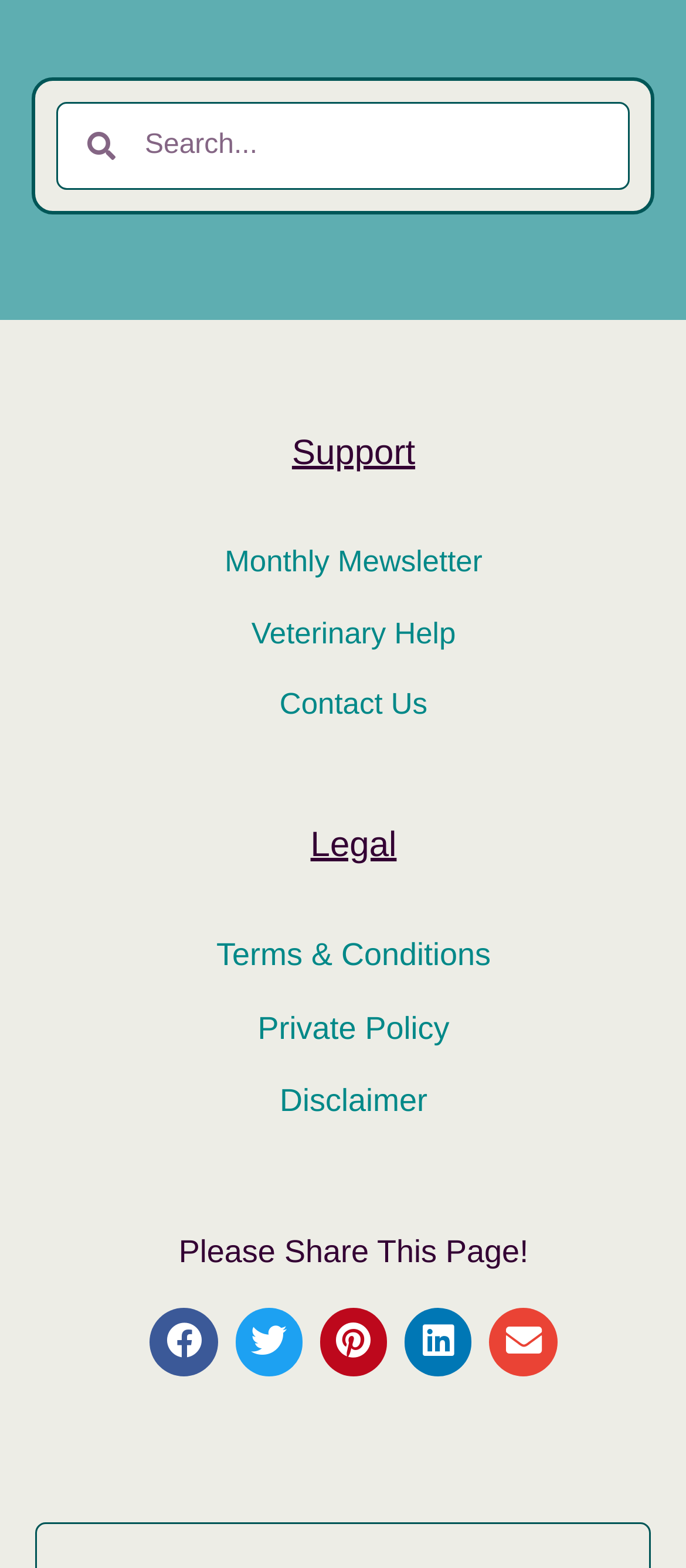Can you give a comprehensive explanation to the question given the content of the image?
What is the purpose of the search box?

The search box is located at the top of the webpage, and it has a label 'Search' which indicates that it is used to search for something on the website.